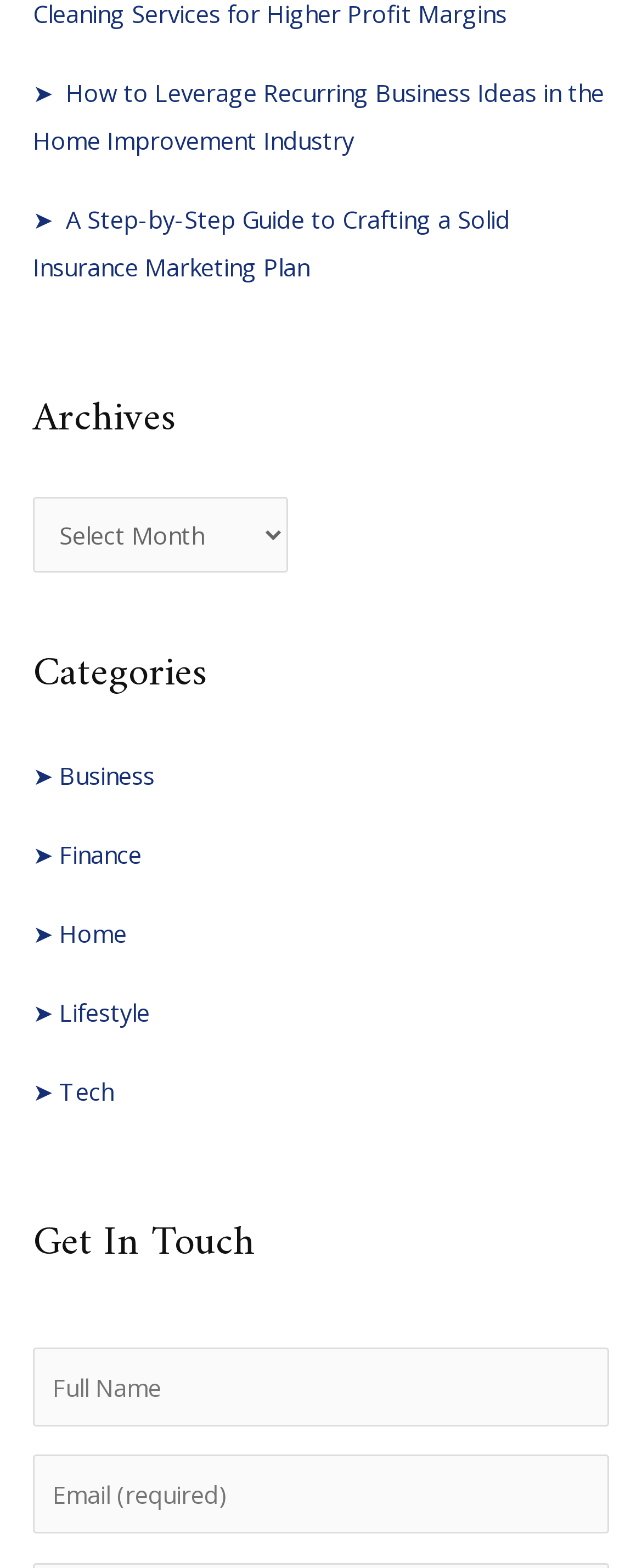What is the first article title? Observe the screenshot and provide a one-word or short phrase answer.

How to Leverage Recurring Business Ideas in the Home Improvement Industry